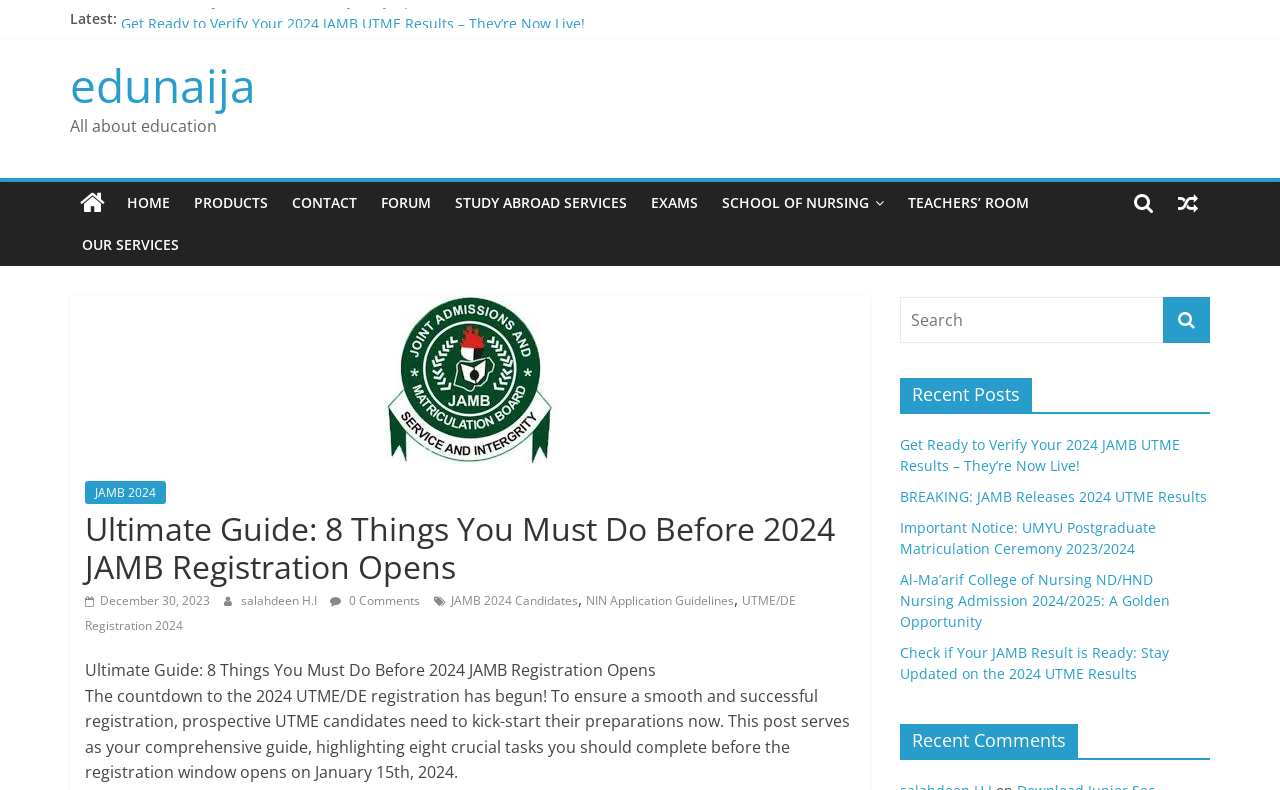Please determine the main heading text of this webpage.

Ultimate Guide: 8 Things You Must Do Before 2024 JAMB Registration Opens